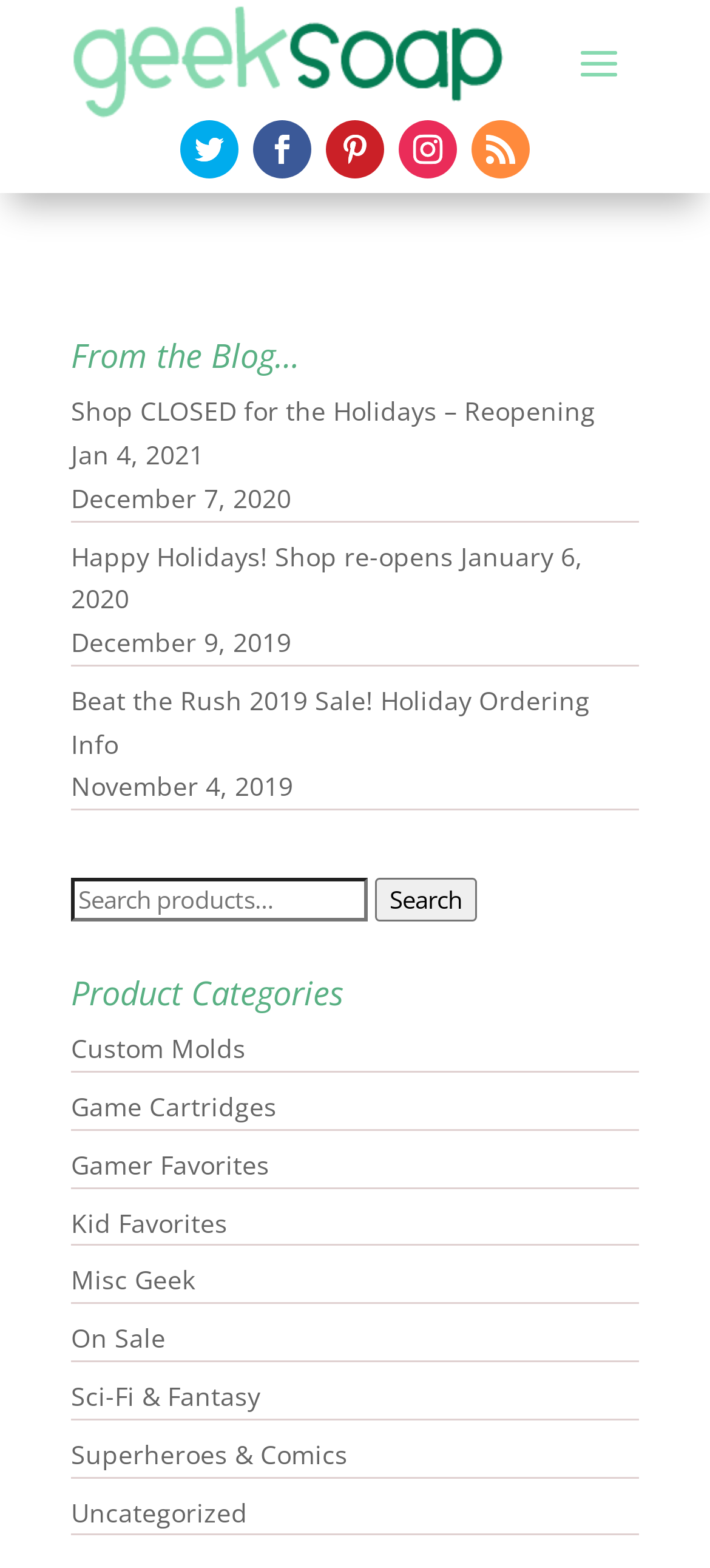Identify the bounding box coordinates of the section that should be clicked to achieve the task described: "Explore Sci-Fi & Fantasy products".

[0.1, 0.879, 0.367, 0.901]